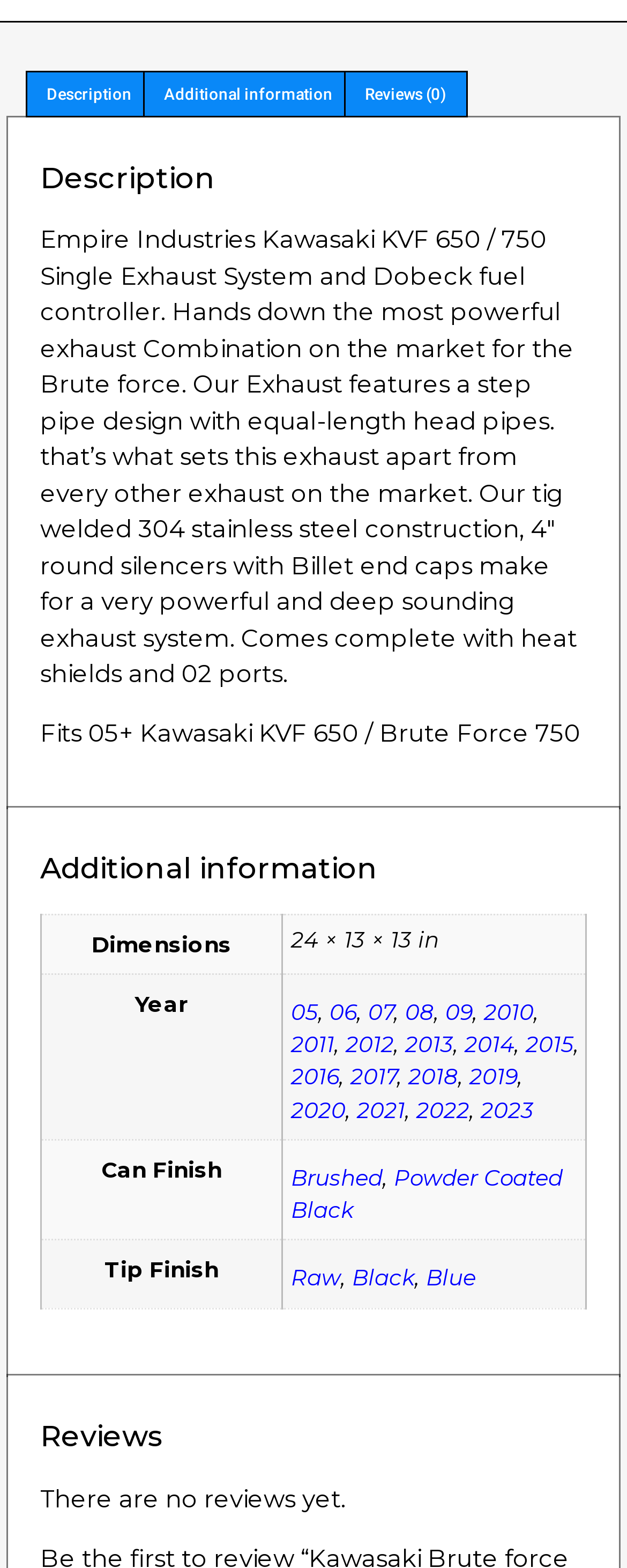Please provide a brief answer to the following inquiry using a single word or phrase:
What is the product being described?

Exhaust System